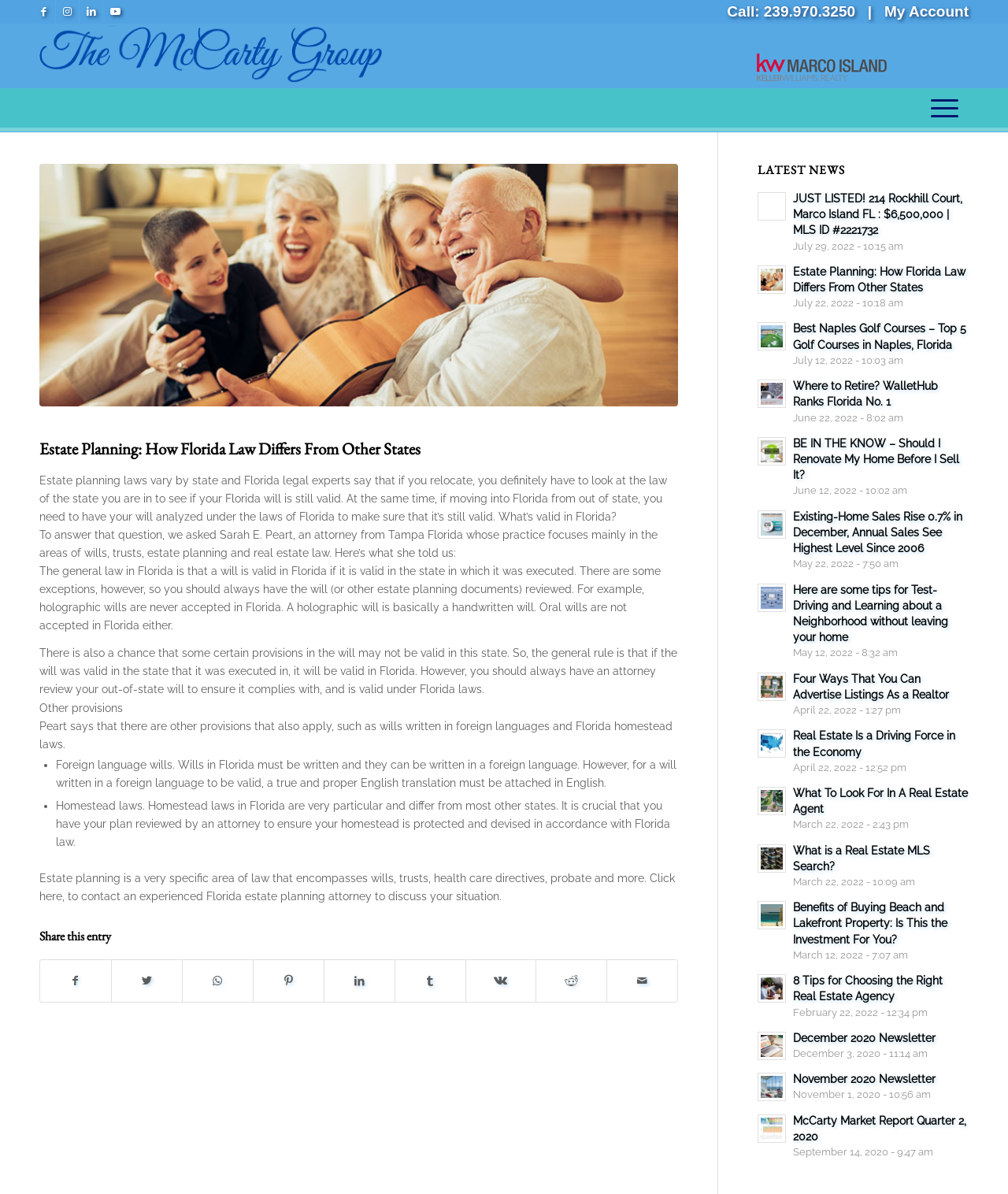Find the main header of the webpage and produce its text content.

Estate Planning: How Florida Law Differs From Other States